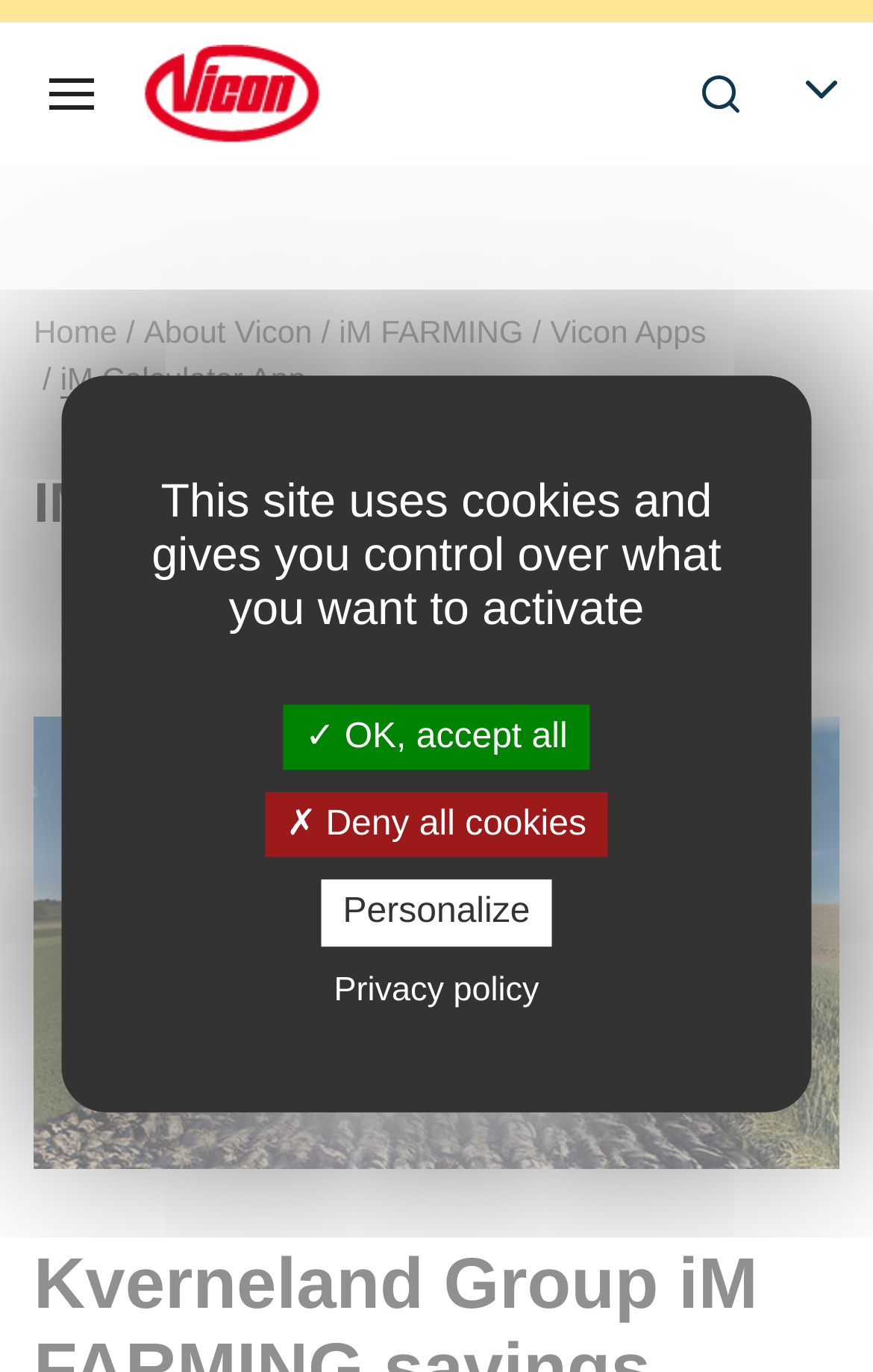Generate the text content of the main headline of the webpage.

IM CALCULATOR APP